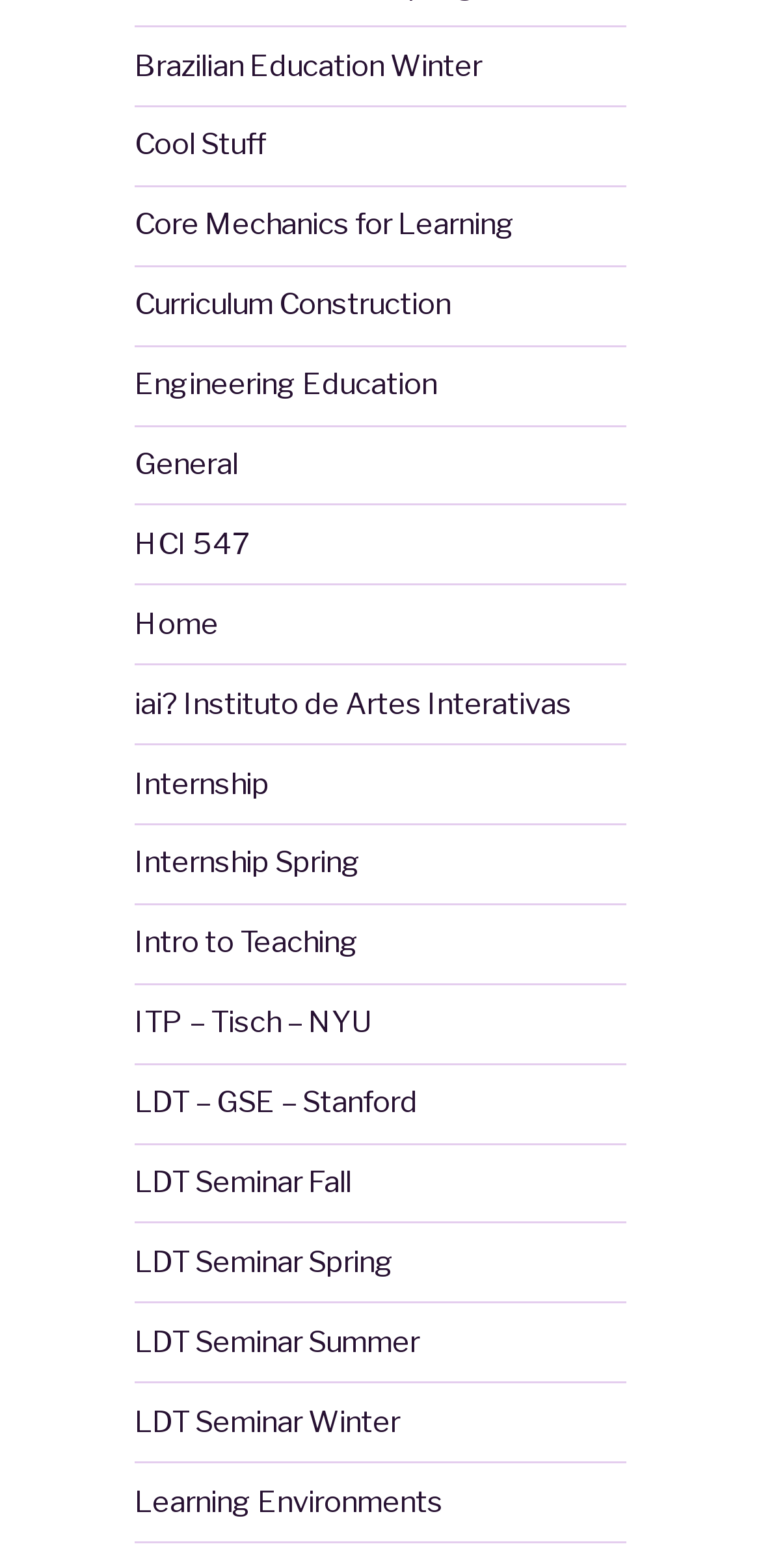Select the bounding box coordinates of the element I need to click to carry out the following instruction: "visit Brazilian Education Winter".

[0.177, 0.031, 0.633, 0.053]